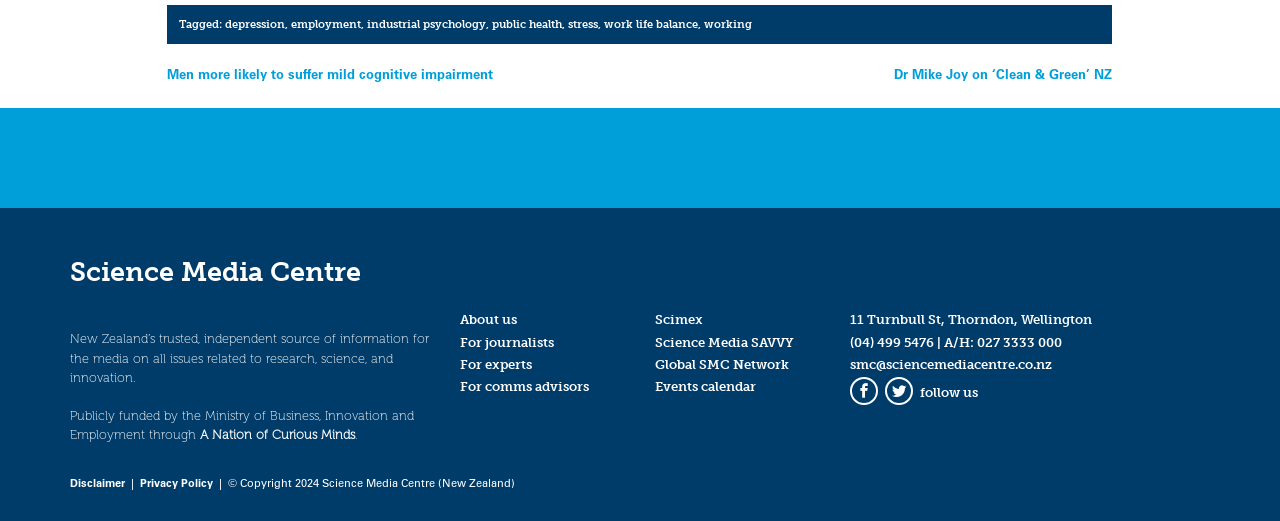Pinpoint the bounding box coordinates of the area that must be clicked to complete this instruction: "Read the 'Disclaimer'".

[0.055, 0.911, 0.098, 0.94]